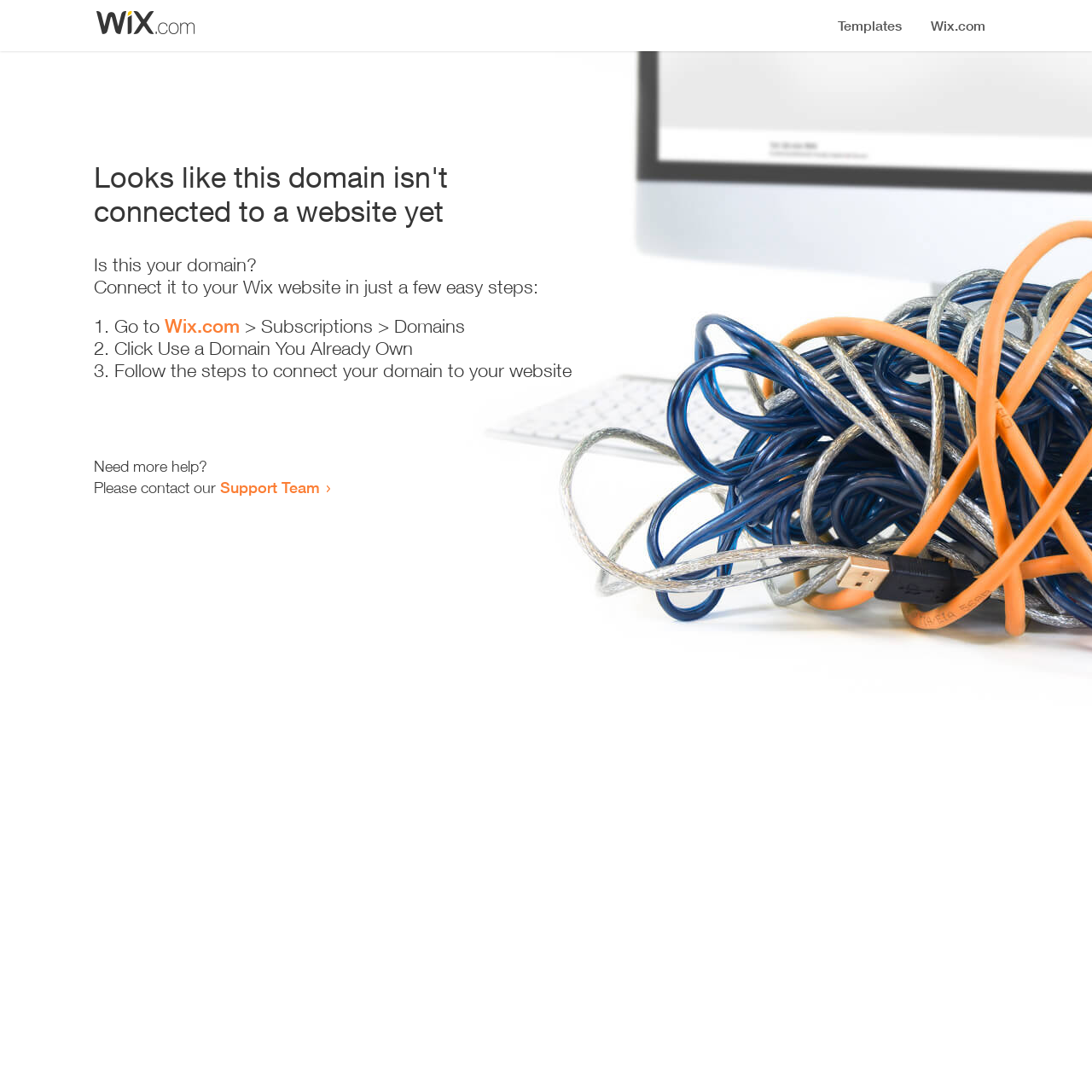Locate the bounding box of the UI element defined by this description: "Support Team". The coordinates should be given as four float numbers between 0 and 1, formatted as [left, top, right, bottom].

[0.202, 0.438, 0.293, 0.455]